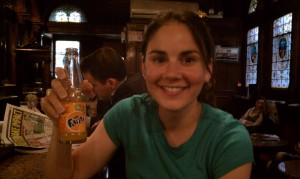Give a one-word or short-phrase answer to the following question: 
What type of windows are in the pub?

Stained glass windows